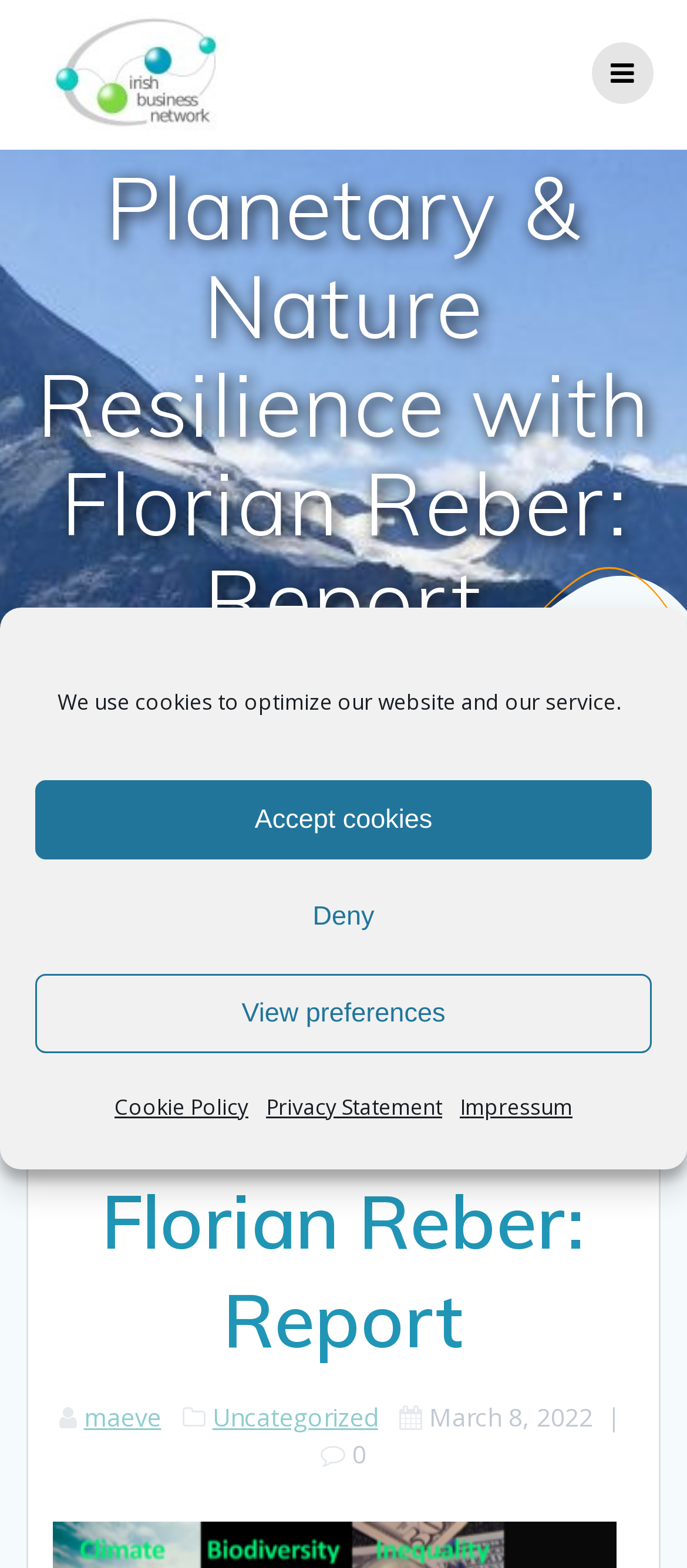Please answer the following question using a single word or phrase: 
What is the category of the report?

Uncategorized